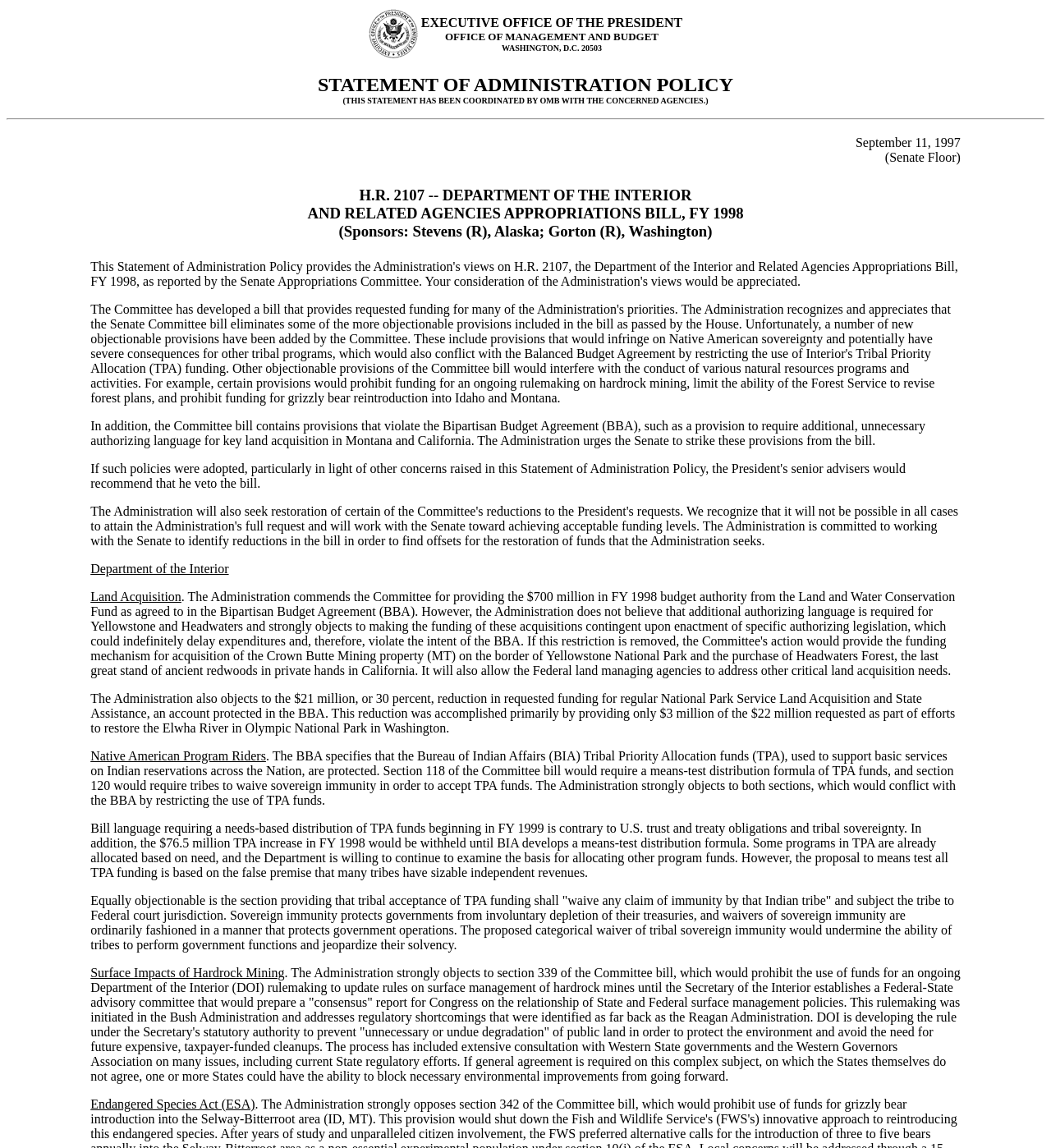What is the date mentioned on the webpage?
Provide an in-depth and detailed answer to the question.

I found the date 'September 11, 1997' in the LayoutTableCell element with the text 'September 11, 1997 (Senate Floor)' which is located at [0.085, 0.117, 0.915, 0.144].